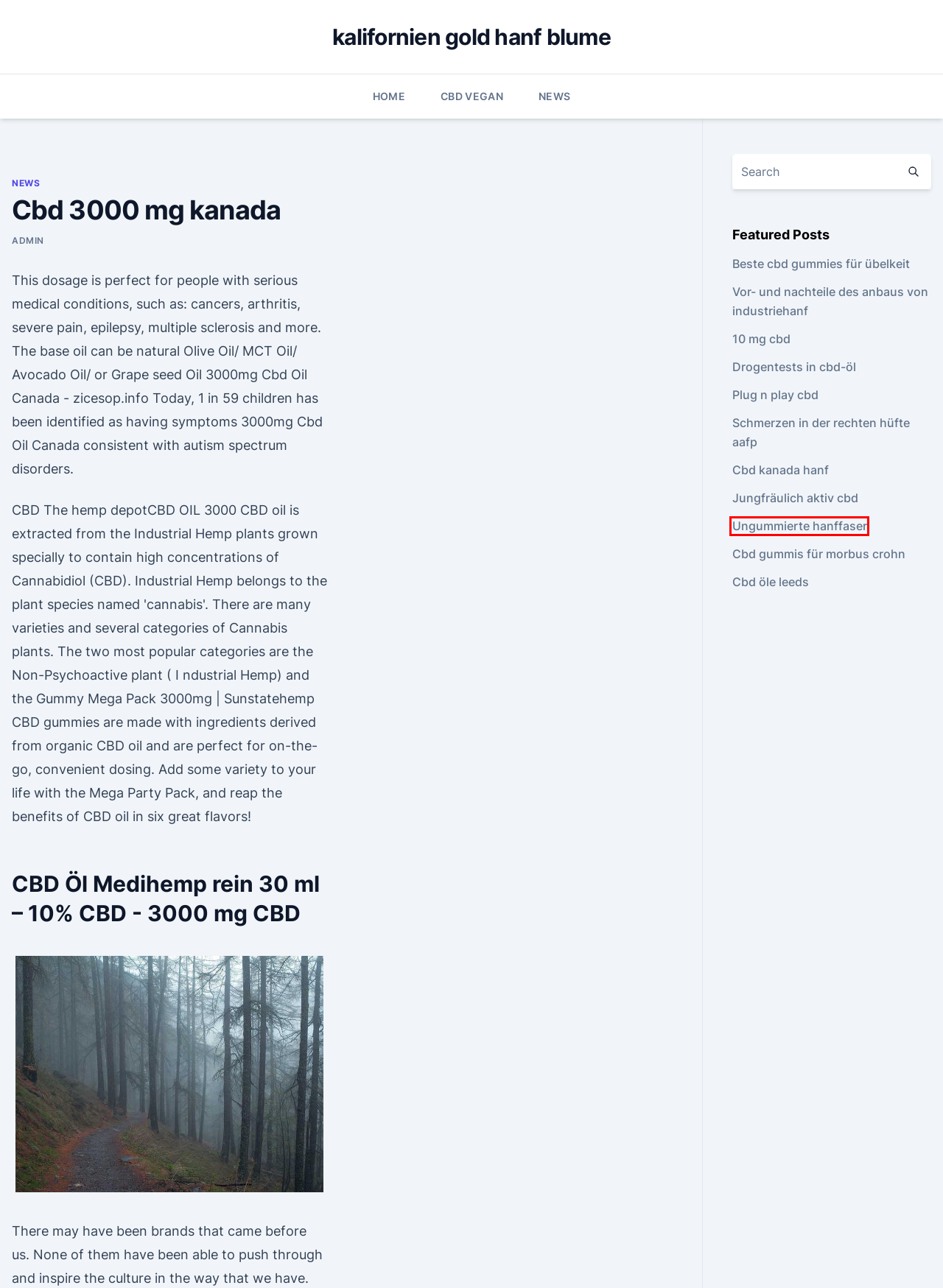You are given a screenshot of a webpage with a red rectangle bounding box. Choose the best webpage description that matches the new webpage after clicking the element in the bounding box. Here are the candidates:
A. Cbd öle leeds
B. Schmerzen in der rechten hüfte aafp
C. 10 mg cbd
D. Beste cbd gummies für übelkeit
E. Ungummierte hanffaser
F. Cbd kanada hanf
G. News
H. Jungfräulich aktiv cbd

E